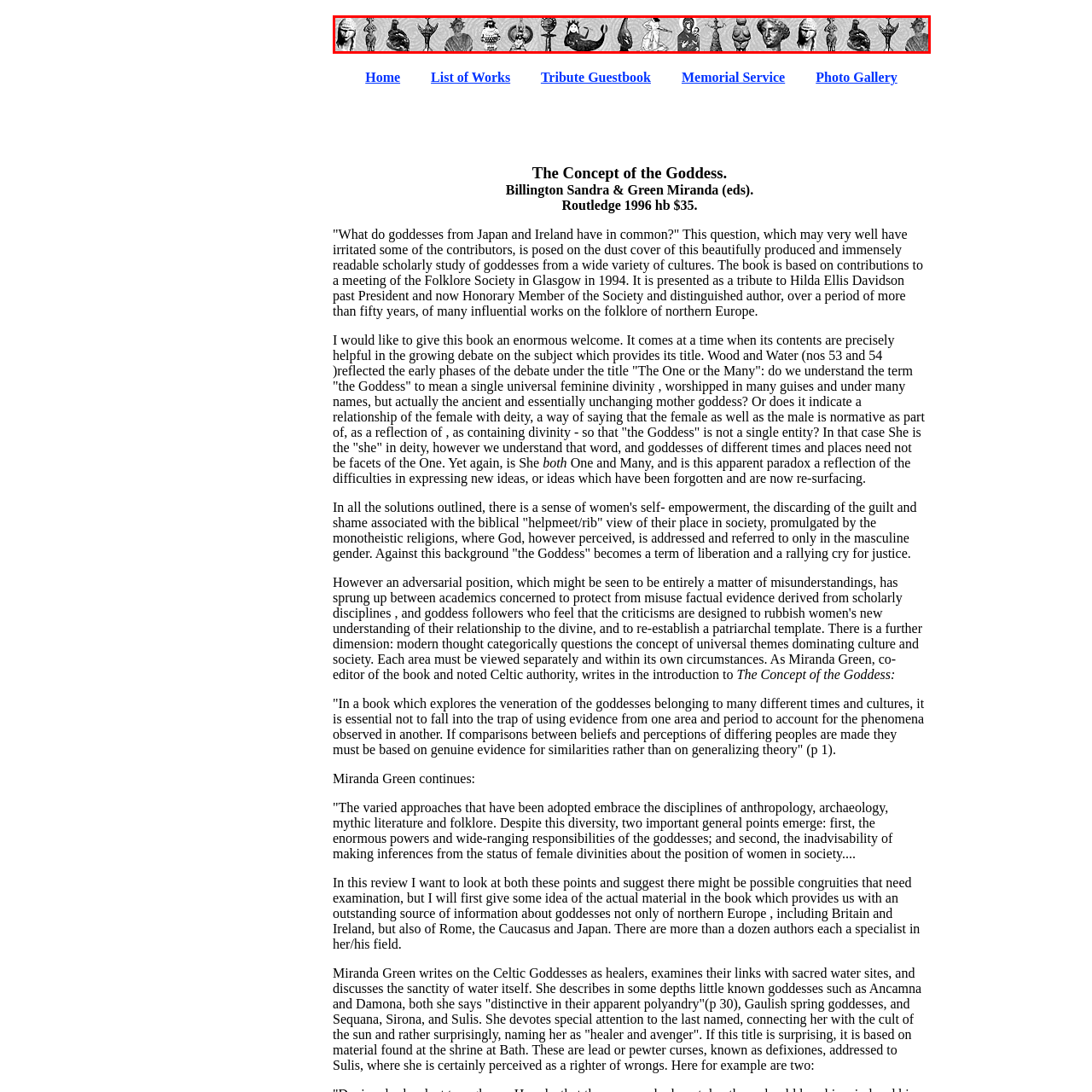Elaborate on the image contained within the red outline, providing as much detail as possible.

The image features an intricate frieze showcasing a series of artistic figures, likely representing various deities or symbolic entities from ancient or cultural traditions. Each figure is rendered in a distinctive style, presenting a rich diversity of forms and representations—ranging from humanoid shapes to more abstract interpretations. The monochromatic color palette enhances the artistic details, emphasizing the textures and forms of each figure. This piece might serve to illustrate themes of spirituality, mythology, or the representation of the divine in art. The carefully arranged lineup suggests a narrative or thematic connection among the figures, inviting viewers to explore the relationships and meanings behind each character depicted.